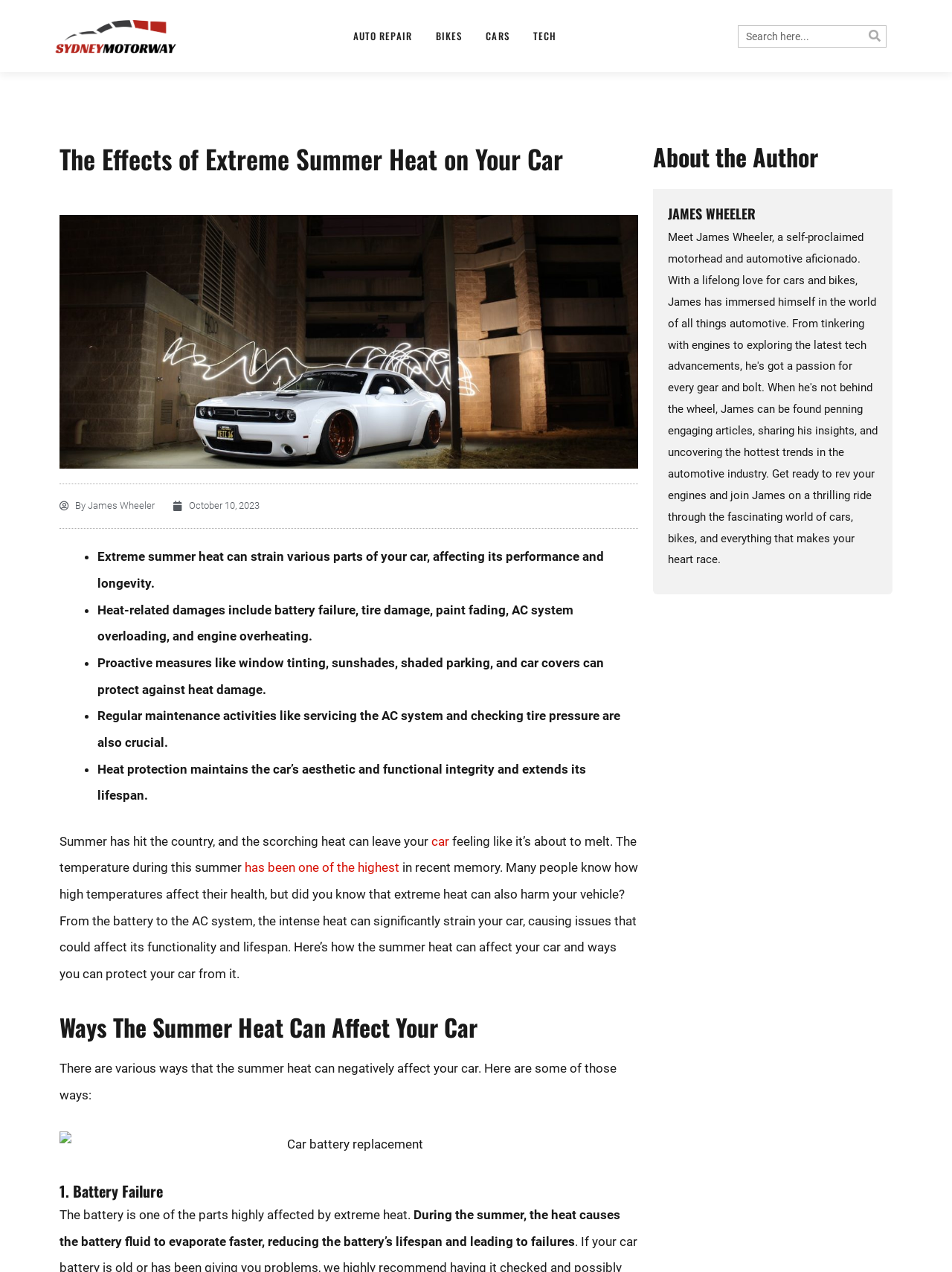Please specify the bounding box coordinates of the clickable section necessary to execute the following command: "Learn about the effects of extreme summer heat on your car".

[0.062, 0.109, 0.67, 0.14]